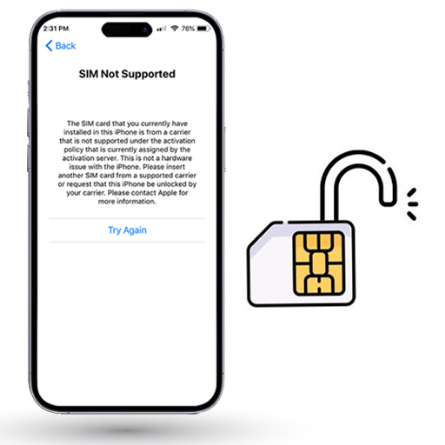What is the solution to the error message?
Using the visual information, respond with a single word or phrase.

Insert compatible SIM or unlock